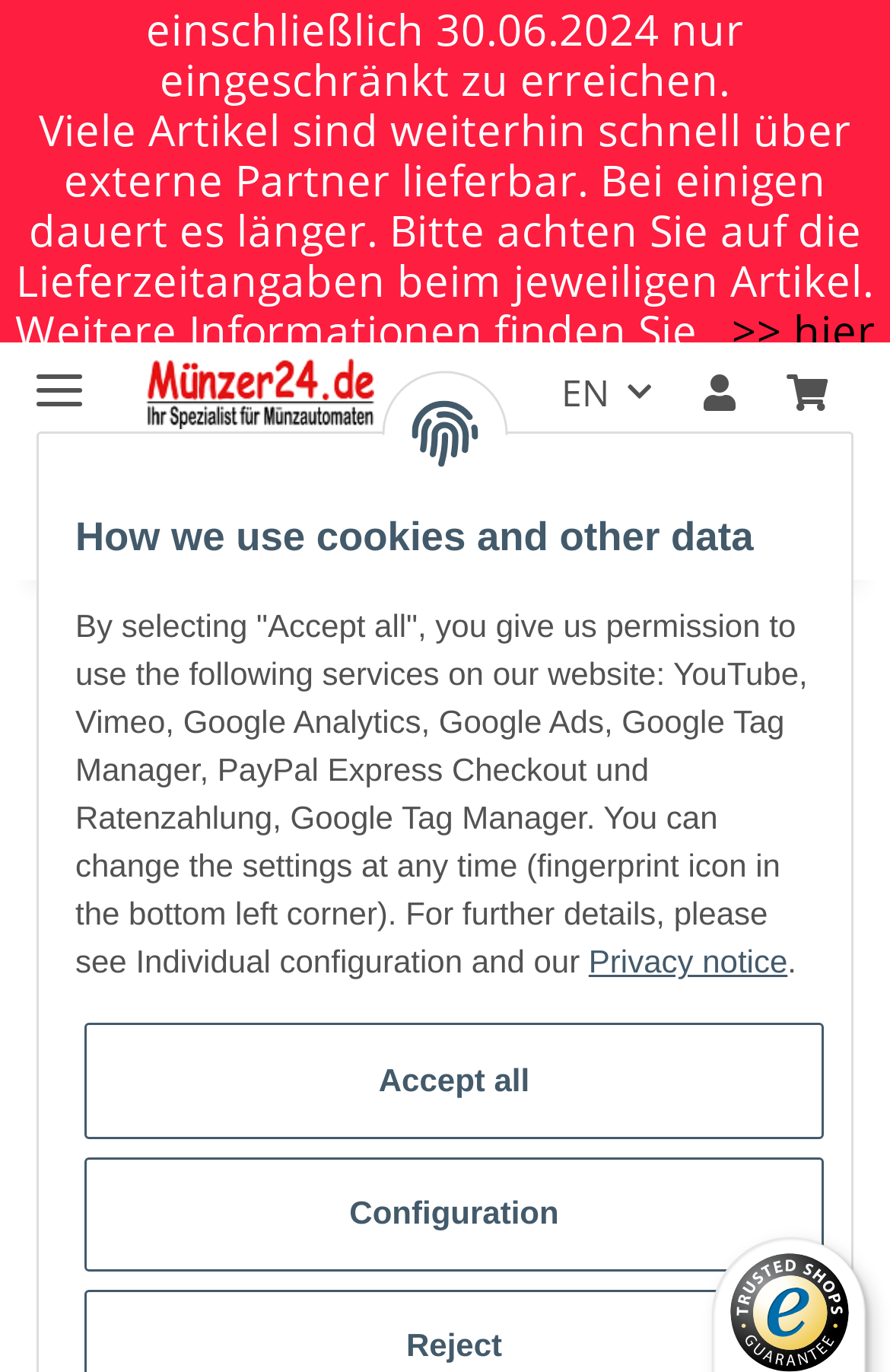Select the bounding box coordinates of the element I need to click to carry out the following instruction: "Change language to English".

[0.602, 0.254, 0.762, 0.32]